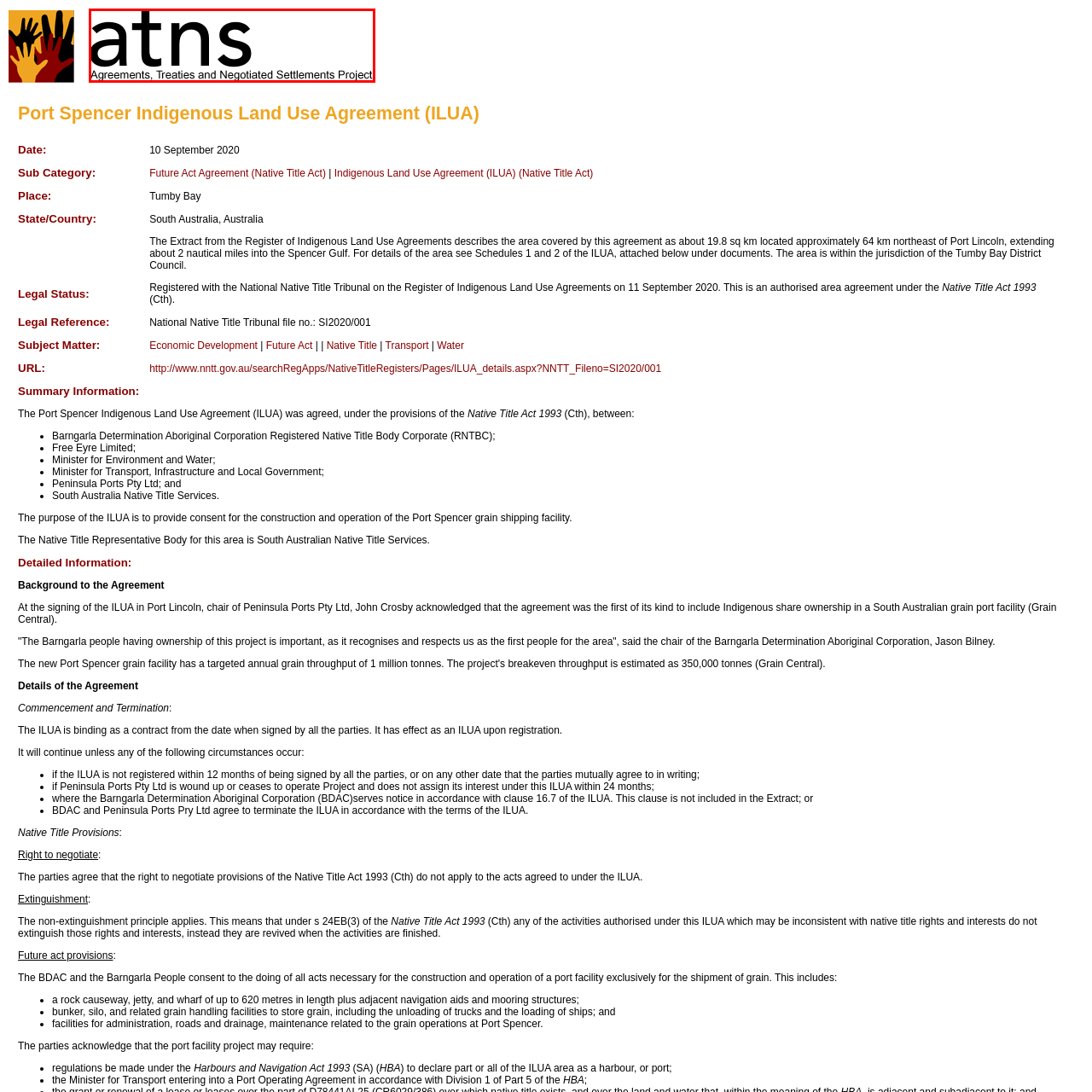Describe thoroughly what is shown in the red-bordered area of the image.

The image features the logo of the Agreements, Treaties and Negotiated Settlements (ATNS) Project, prominently showcasing the acronym "atns" in a bold and stylized font. Below the acronym, the full title "Agreements, Treaties and Negotiated Settlements Project" is presented in a clean, straightforward typeface, indicating the project’s focus on documenting significant agreements in the context of Indigenous land use and rights. This project aims to provide comprehensive resources and information on the various treaties and agreements that pertain to Indigenous communities and their rights within Australia.